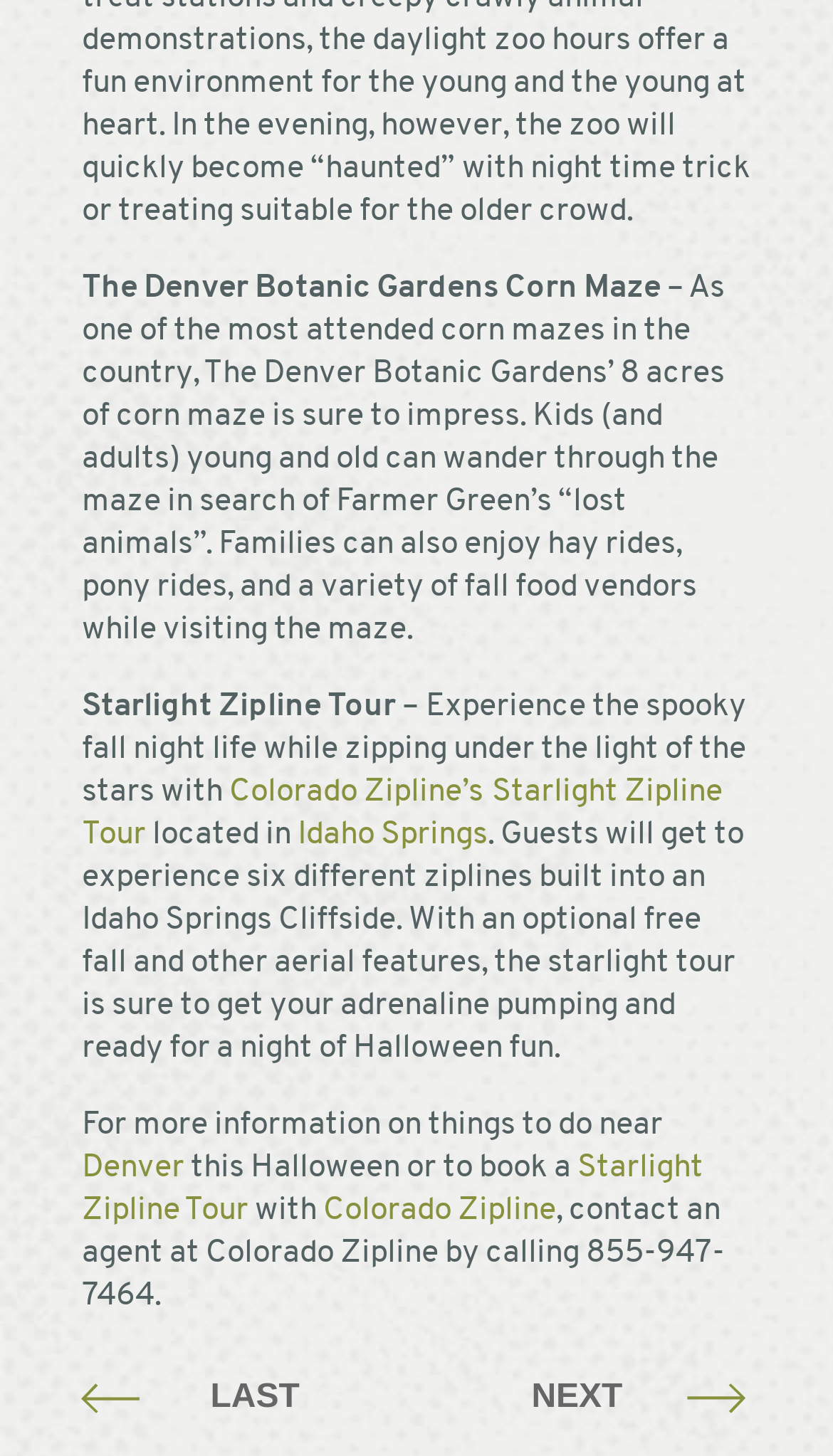What is the name of the zipline tour?
Answer the question with a detailed and thorough explanation.

The question asks for the name of the zipline tour, which can be found in the StaticText element with the text 'Starlight Zipline Tour' and also in the link element with the same text.